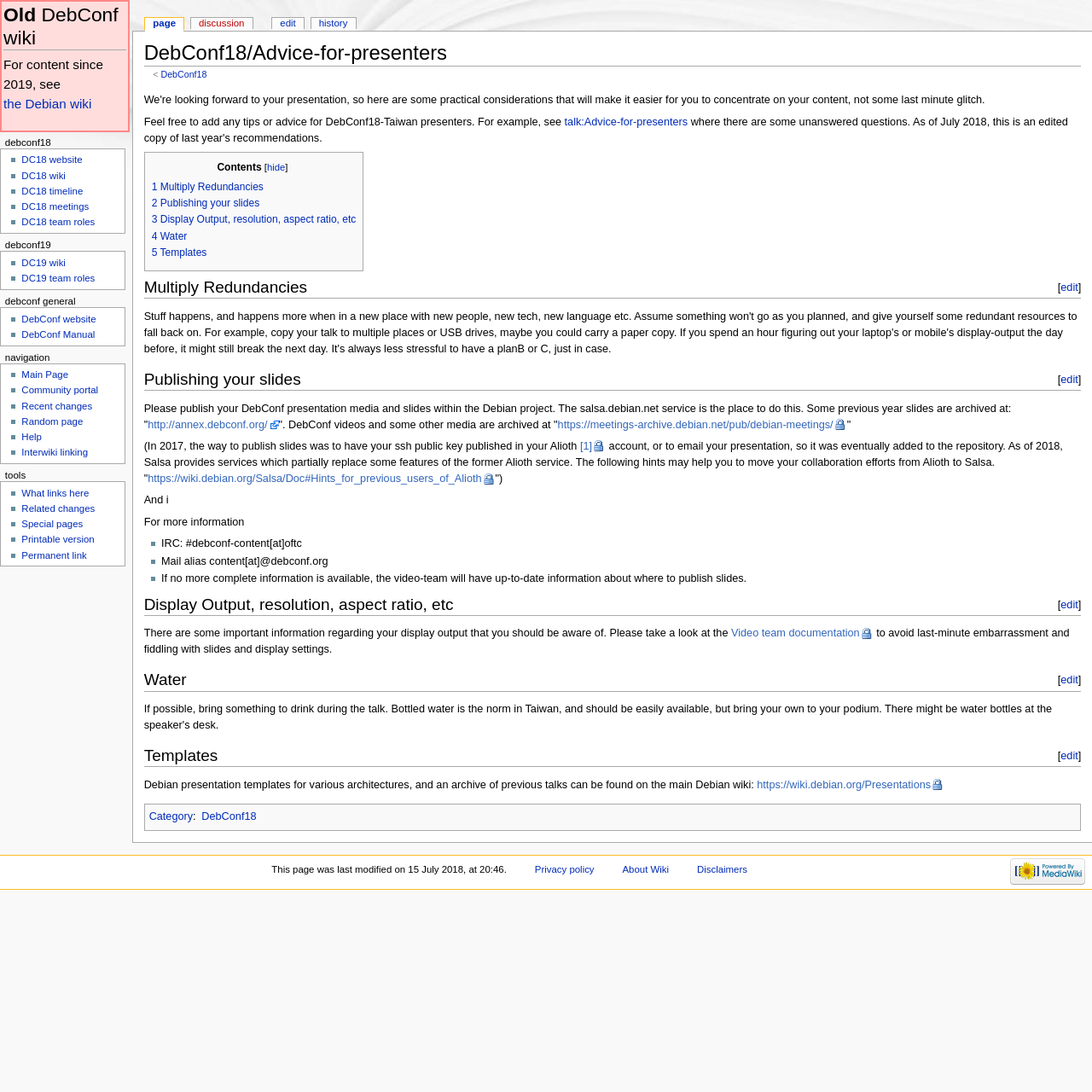Locate the bounding box coordinates of the area that needs to be clicked to fulfill the following instruction: "Publish your slides on the Debian project". The coordinates should be in the format of four float numbers between 0 and 1, namely [left, top, right, bottom].

[0.132, 0.368, 0.926, 0.394]